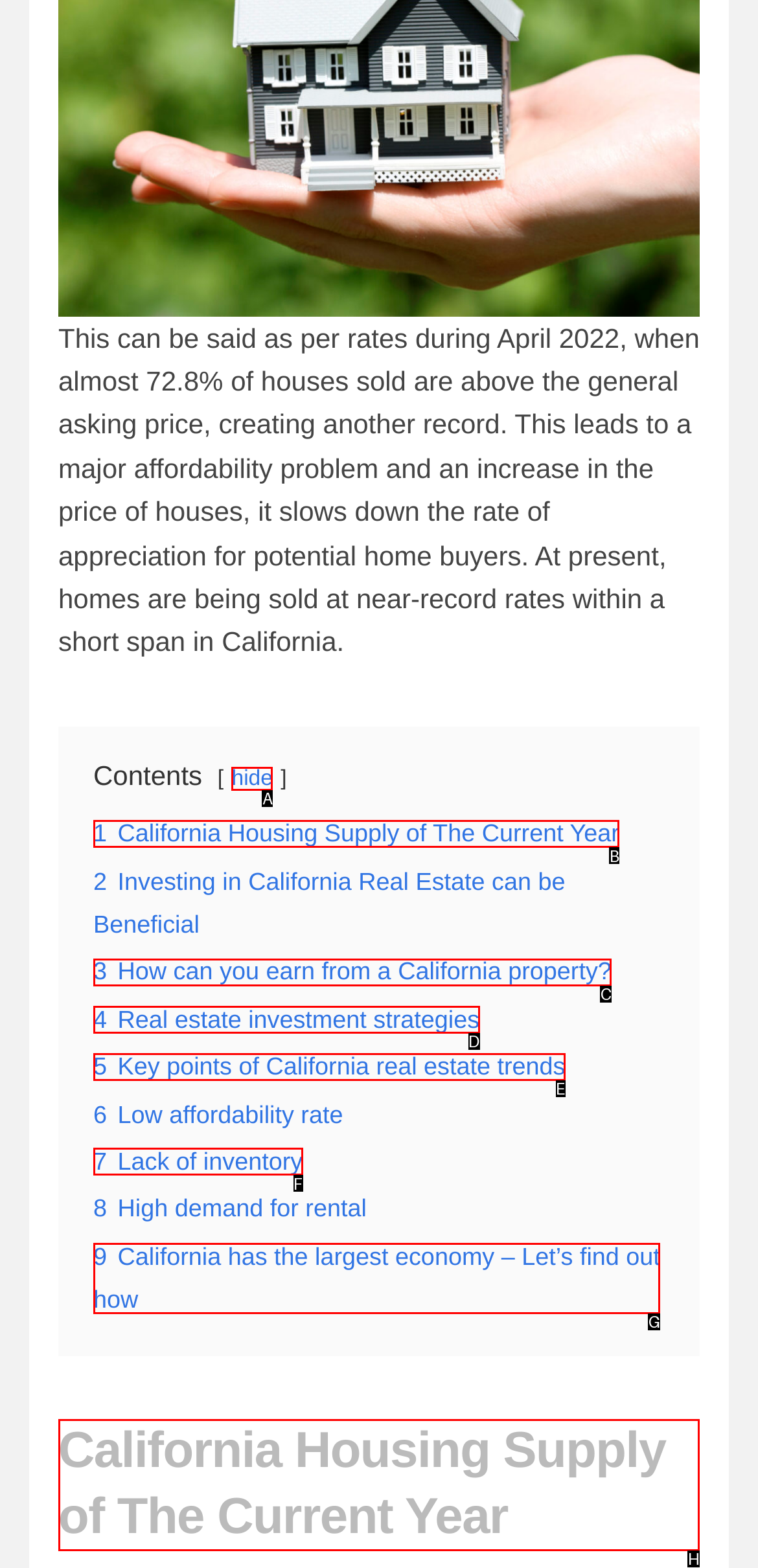Given the task: Read 'California Housing Supply of The Current Year', point out the letter of the appropriate UI element from the marked options in the screenshot.

H